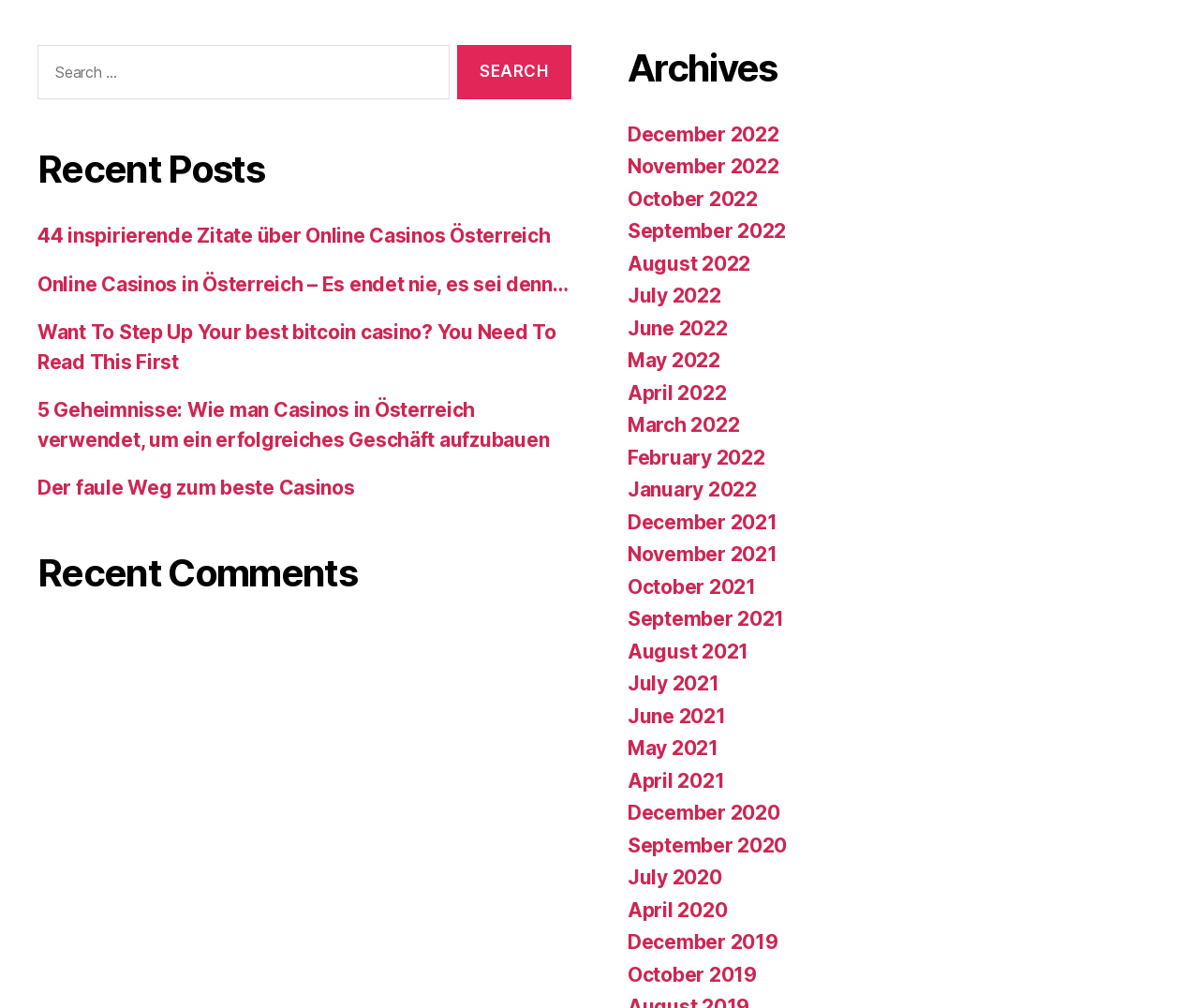Please identify the bounding box coordinates of the element's region that needs to be clicked to fulfill the following instruction: "Explore recent post about best bitcoin casino". The bounding box coordinates should consist of four float numbers between 0 and 1, i.e., [left, top, right, bottom].

[0.031, 0.318, 0.464, 0.371]